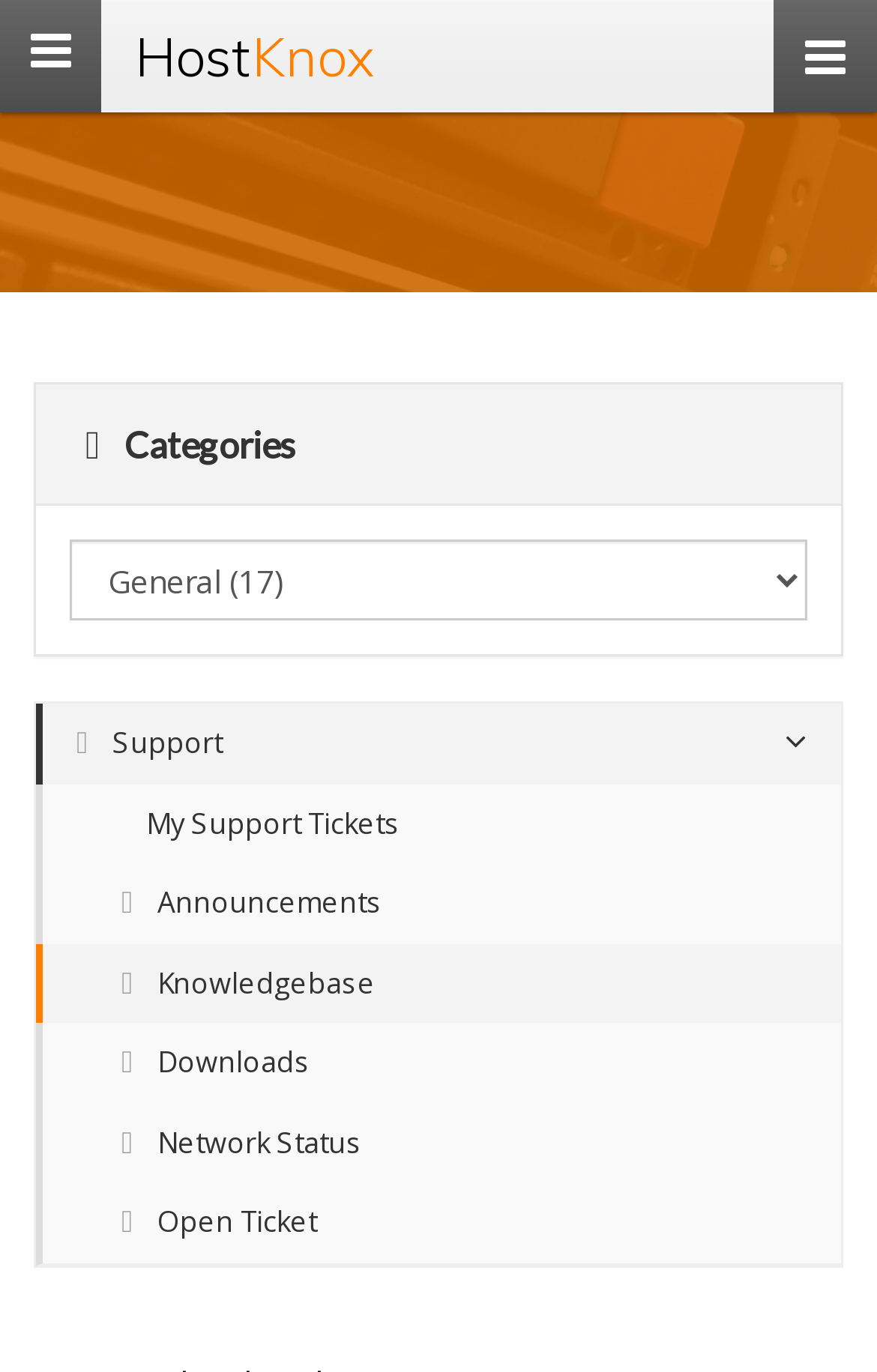Please find the bounding box coordinates of the clickable region needed to complete the following instruction: "open a new ticket". The bounding box coordinates must consist of four float numbers between 0 and 1, i.e., [left, top, right, bottom].

[0.041, 0.862, 0.959, 0.922]